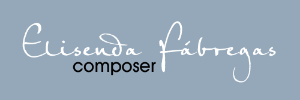What is Elisenda Fábregas's profession?
Using the image, respond with a single word or phrase.

composer